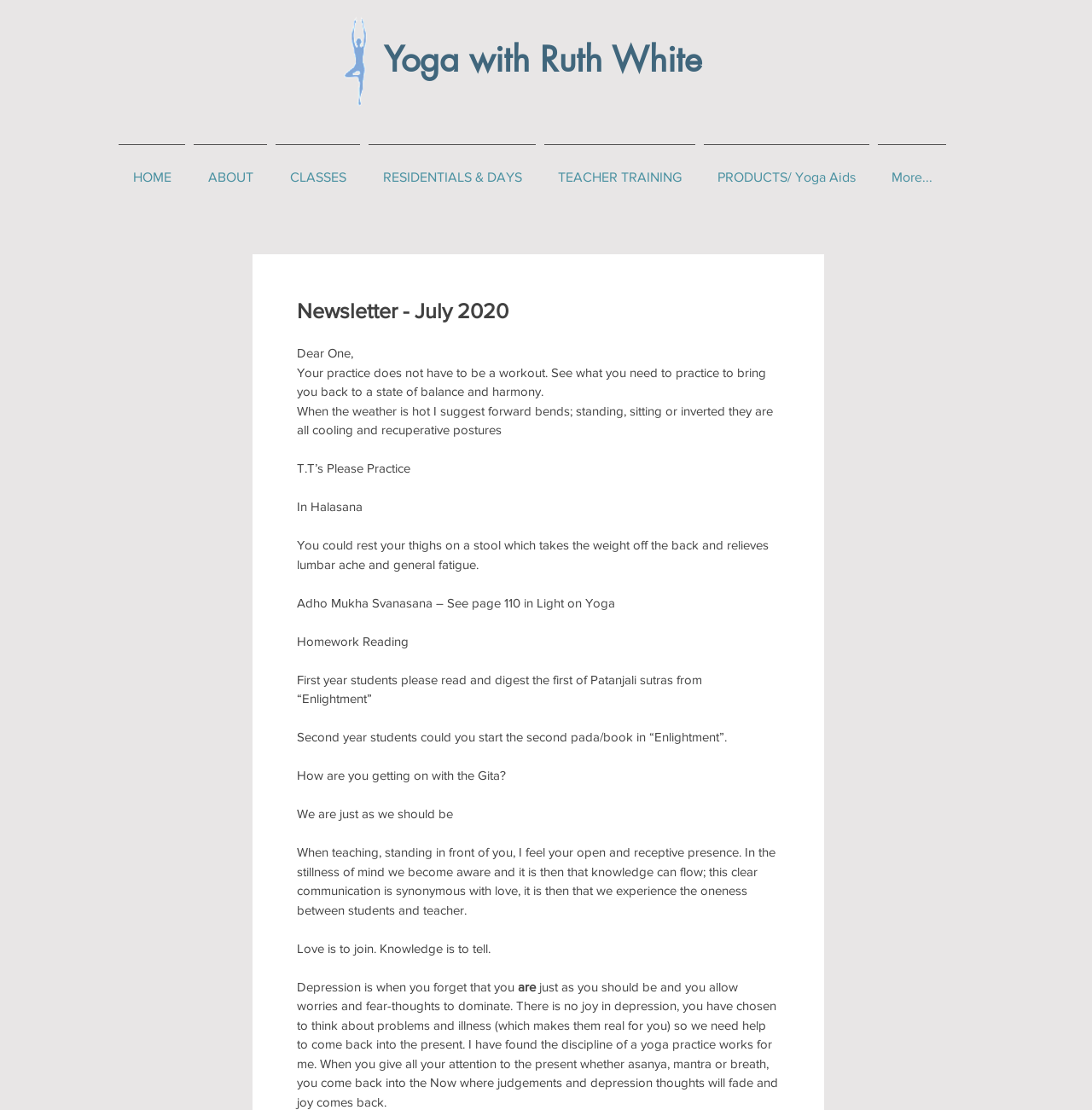Generate a thorough explanation of the webpage's elements.

The webpage appears to be a newsletter or blog post from a yoga instructor or studio, titled "Yoga with Ruth White" and dated July 2020. At the top of the page, there is a heading with the title and a navigation menu with links to other pages on the site, including "HOME", "ABOUT", "CLASSES", "RESIDENTIALS & DAYS", "TEACHER TRAINING", and "PRODUCTS/ Yoga Aids".

Below the navigation menu, there is a section of text that appears to be a personal message or introduction from the instructor, Ruth White. The text is divided into several paragraphs, each discussing a different topic related to yoga practice, such as the benefits of forward bends, tips for practicing Halasana, and reminders to read and digest certain texts.

The text is written in a conversational and encouraging tone, with Ruth addressing the reader directly and sharing her own experiences and insights. There are also several inspirational quotes and phrases scattered throughout the text, such as "We are just as we should be" and "Love is to join. Knowledge is to tell."

Overall, the webpage has a calm and peaceful tone, with a focus on promoting yoga practice as a way to achieve balance and harmony in one's life.